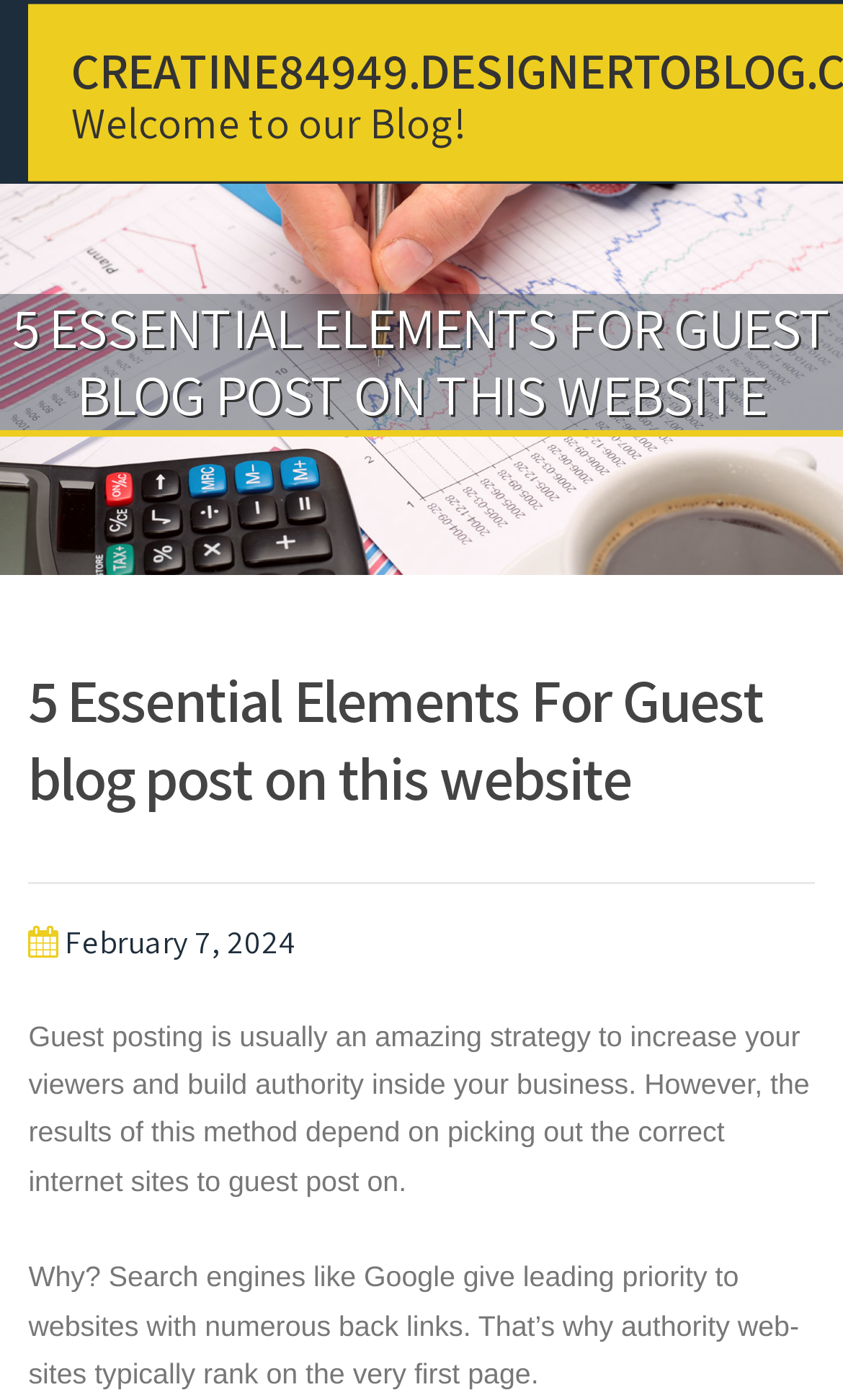Can you look at the image and give a comprehensive answer to the question:
What is the topic of the blog post?

The topic of the blog post can be inferred from the main heading '5 ESSENTIAL ELEMENTS FOR GUEST BLOG POST ON THIS WEBSITE' and the surrounding text, which suggests that the blog post is about the essential elements for a guest blog post.